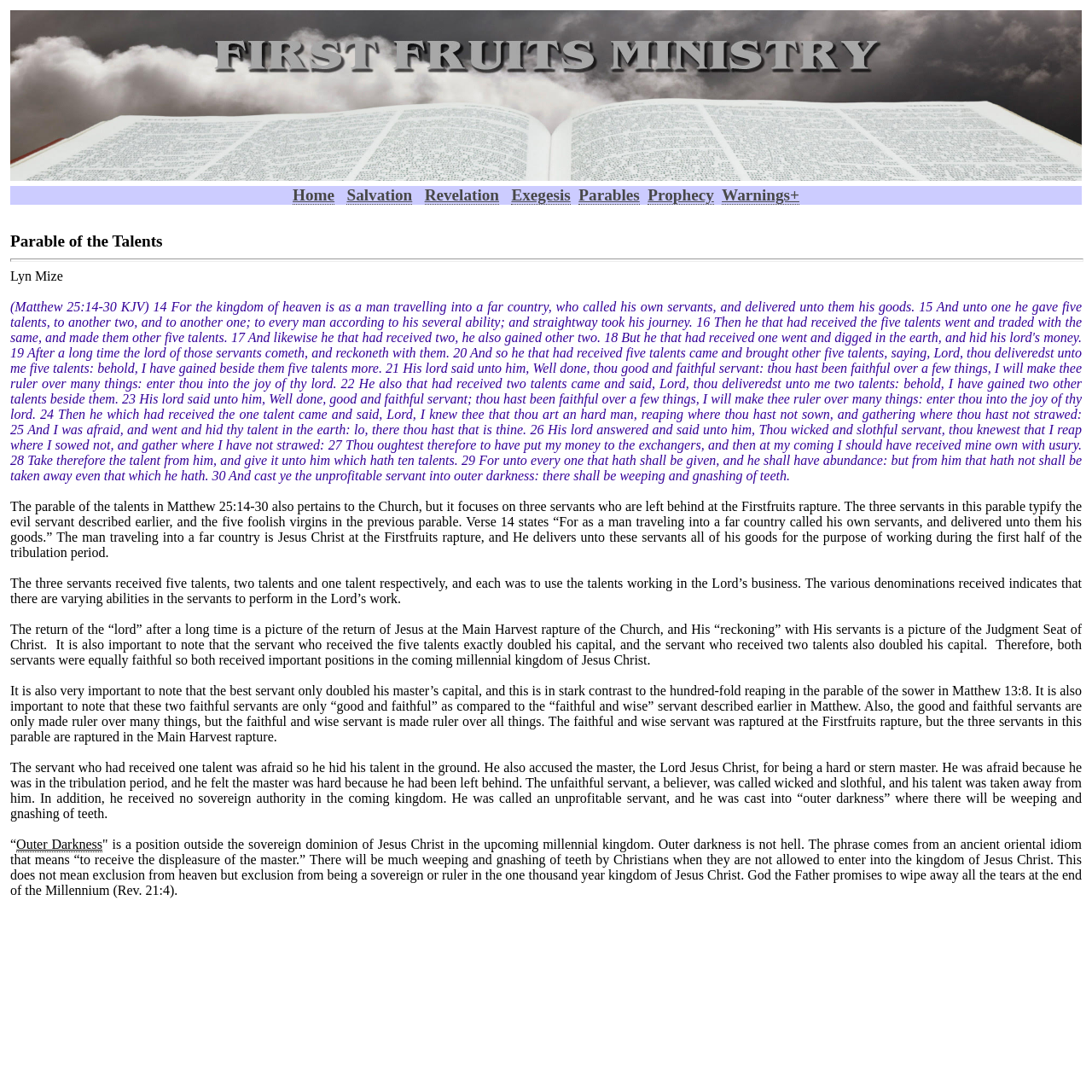Using the element description Parables, predict the bounding box coordinates for the UI element. Provide the coordinates in (top-left x, top-left y, bottom-right x, bottom-right y) format with values ranging from 0 to 1.

[0.53, 0.17, 0.586, 0.188]